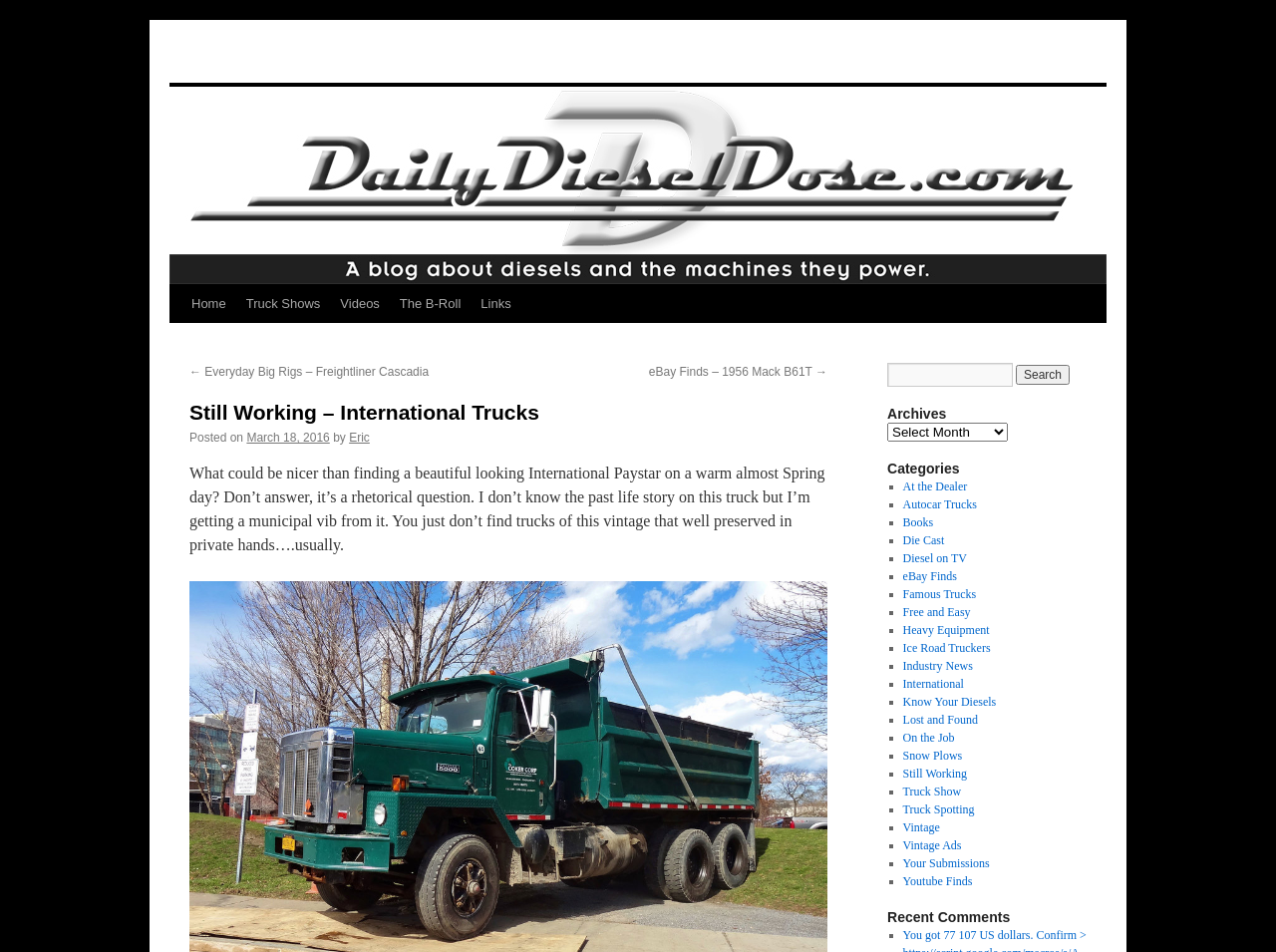Extract the bounding box coordinates of the UI element described by: "Skip to content". The coordinates should include four float numbers ranging from 0 to 1, e.g., [left, top, right, bottom].

[0.132, 0.298, 0.148, 0.418]